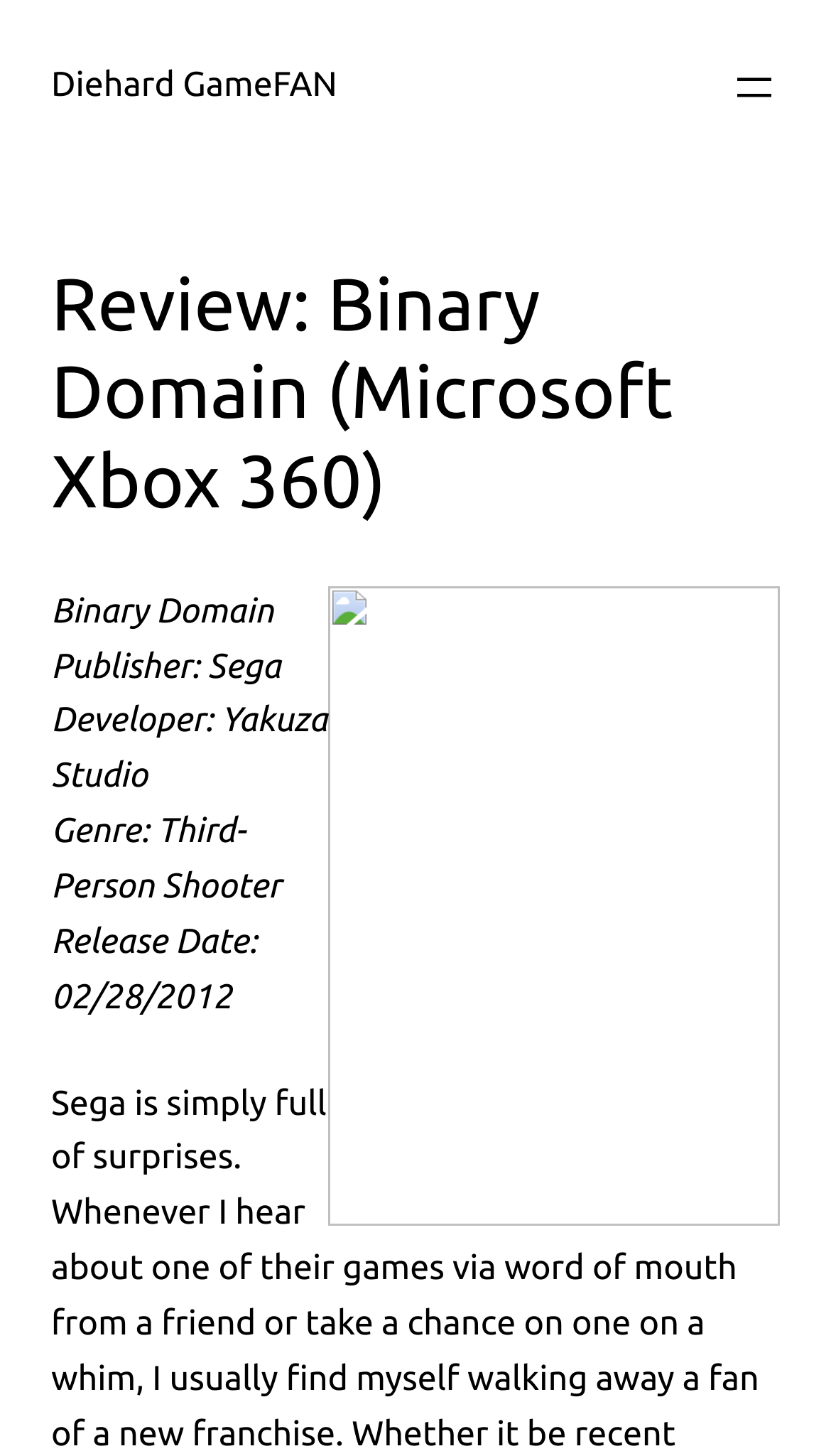Generate the text content of the main heading of the webpage.

Review: Binary Domain (Microsoft Xbox 360)